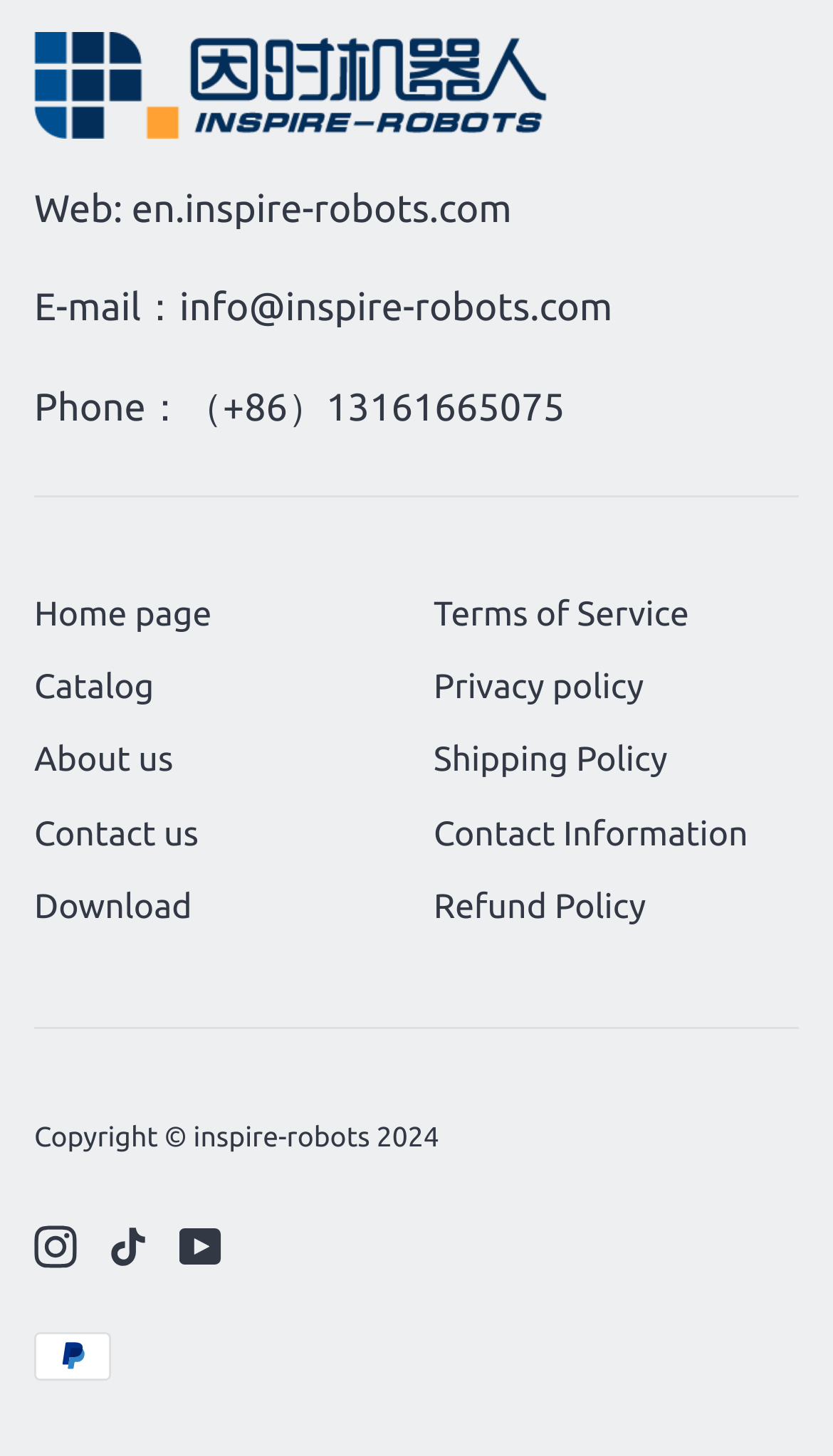Locate the bounding box coordinates of the UI element described by: "Instagram". Provide the coordinates as four float numbers between 0 and 1, formatted as [left, top, right, bottom].

[0.041, 0.841, 0.092, 0.871]